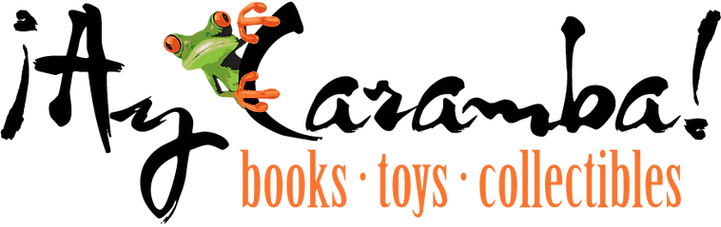Explain the image with as much detail as possible.

The image features the lively logo of "¡Ay Caramba!", a brand specializing in children's books, toys, and collectibles. The logo showcases a whimsical design with a playful green frog perched atop the letters, conveying a sense of fun and imagination. The text combines bold, artistic lettering with a vibrant orange hue for the word "books," complemented by dots representing the range of products offered, such as toys and collectibles. This logo captures the spirit of creativity and adventure that the brand embodies, inviting readers and young shoppers to explore its delightful offerings.